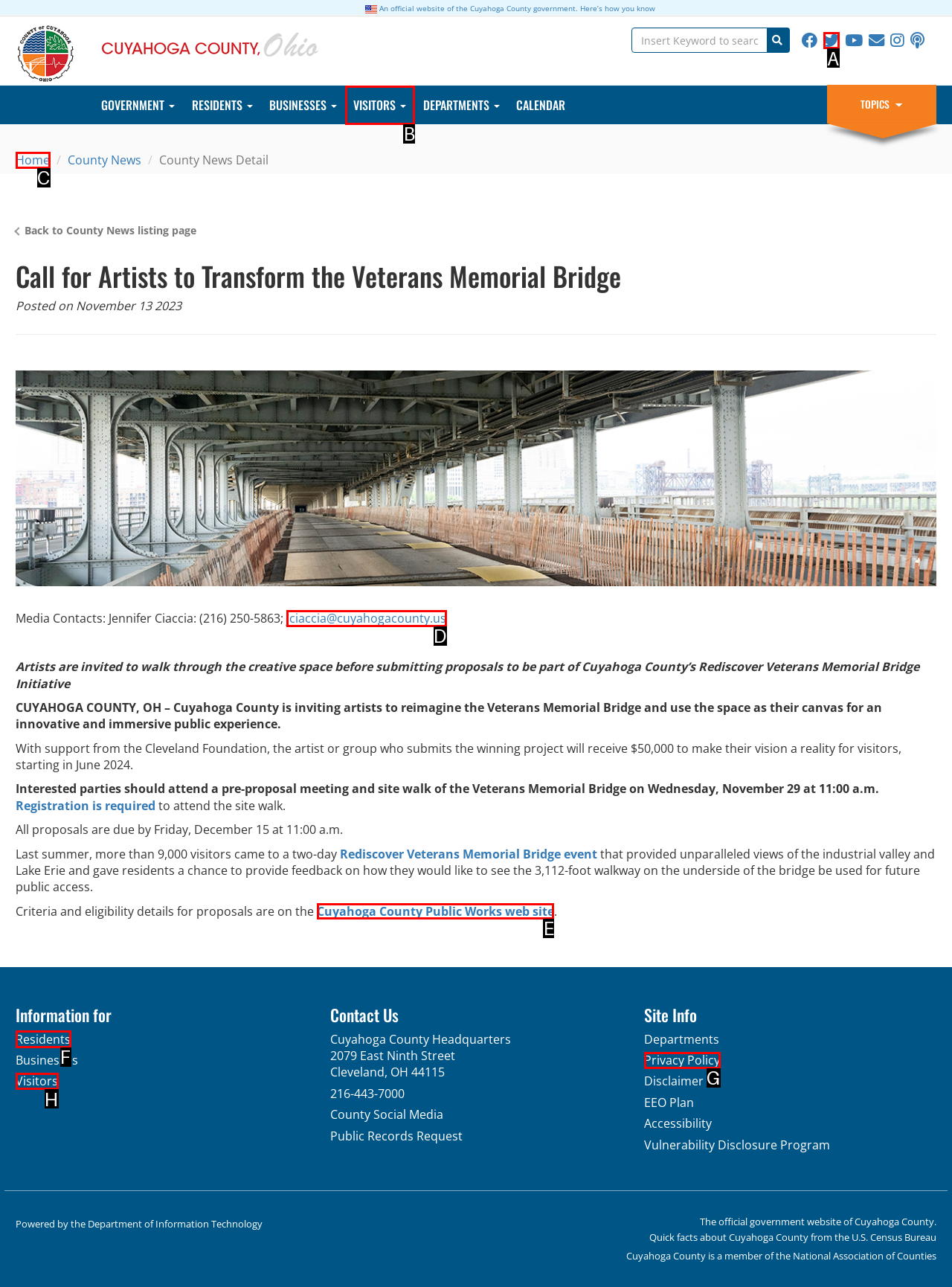Which lettered option should I select to achieve the task: Visit the Cuyahoga County Public Works web site according to the highlighted elements in the screenshot?

E